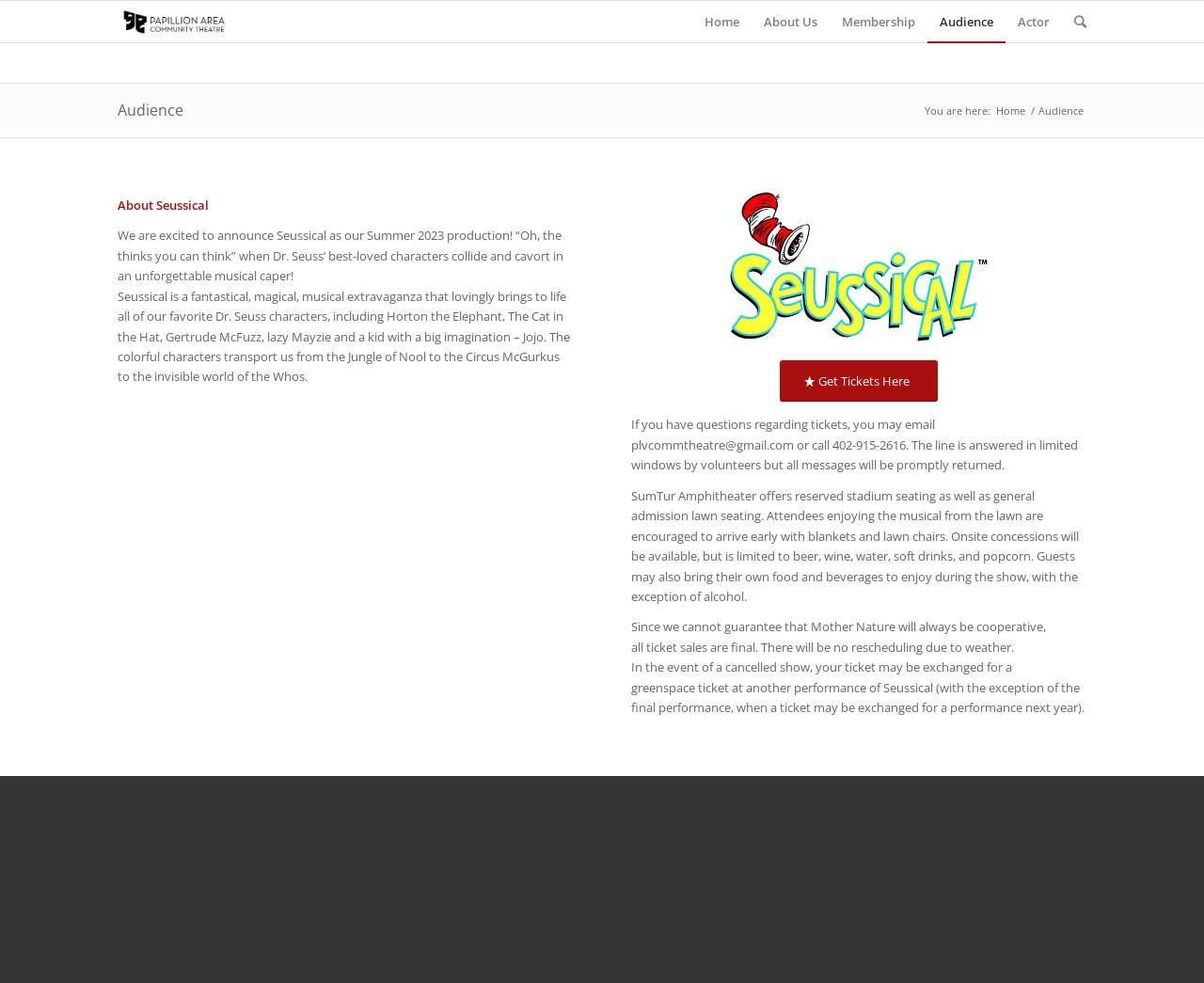Identify the bounding box coordinates of the clickable section necessary to follow the following instruction: "View the About Us page". The coordinates should be presented as four float numbers from 0 to 1, i.e., [left, top, right, bottom].

[0.624, 0.001, 0.689, 0.043]